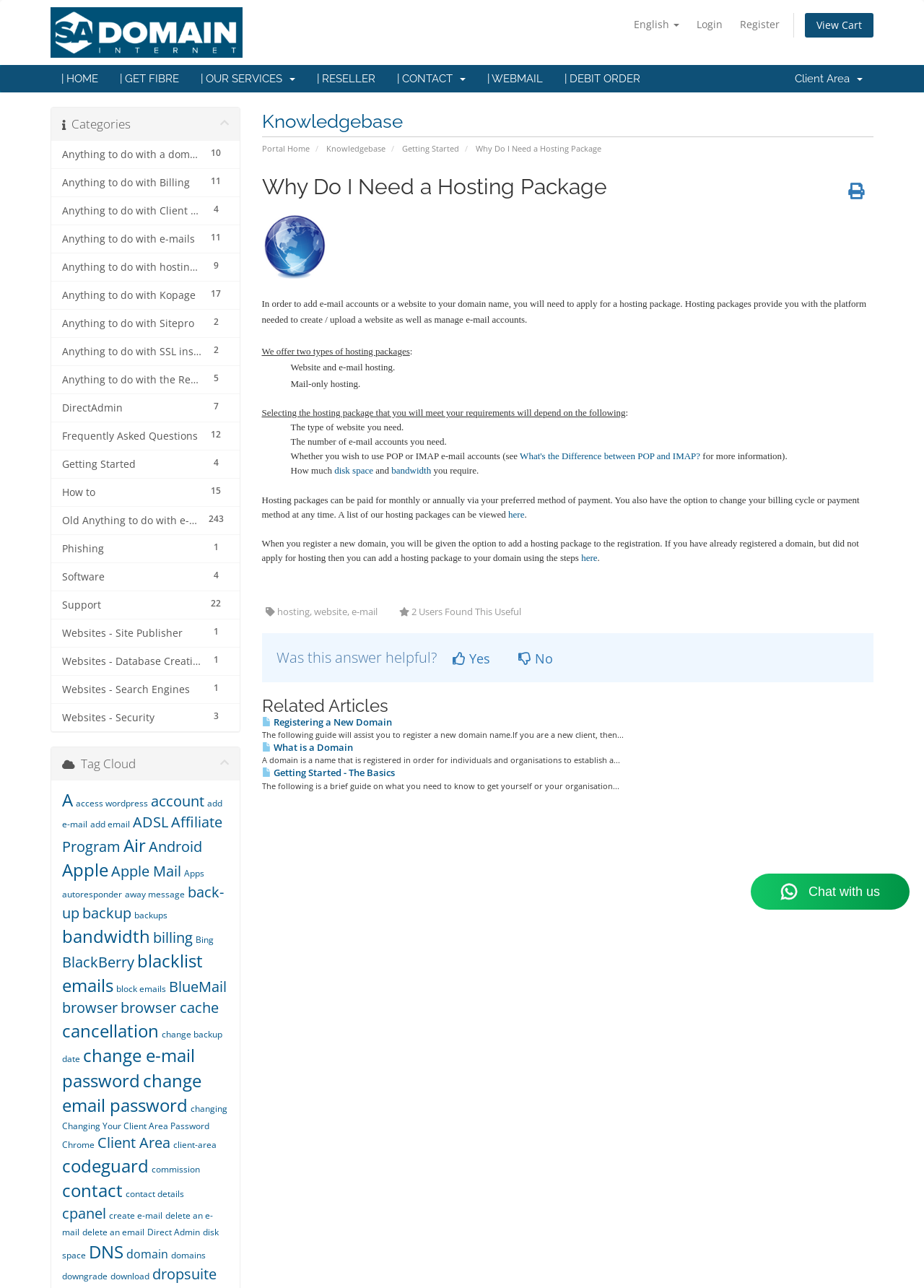What factors determine the selection of a hosting package?
Using the image as a reference, deliver a detailed and thorough answer to the question.

According to the webpage, the selection of a hosting package depends on several factors, including the type of website needed, the number of e-mail accounts required, and whether POP or IMAP e-mail accounts are desired.